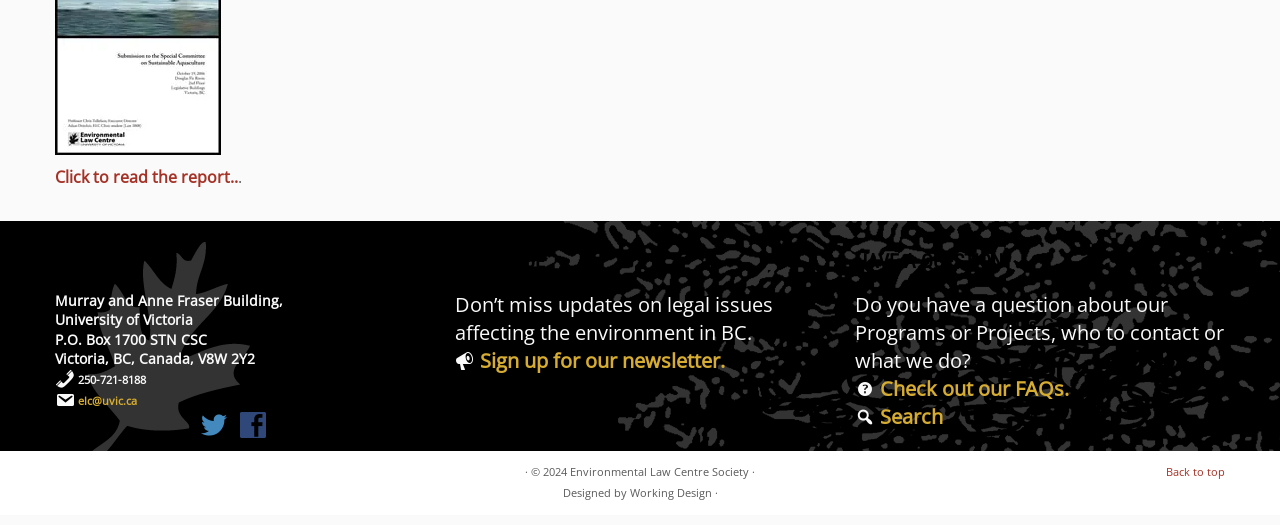Give a one-word or one-phrase response to the question: 
How can I navigate back to the top of the webpage?

Click 'Back to top'